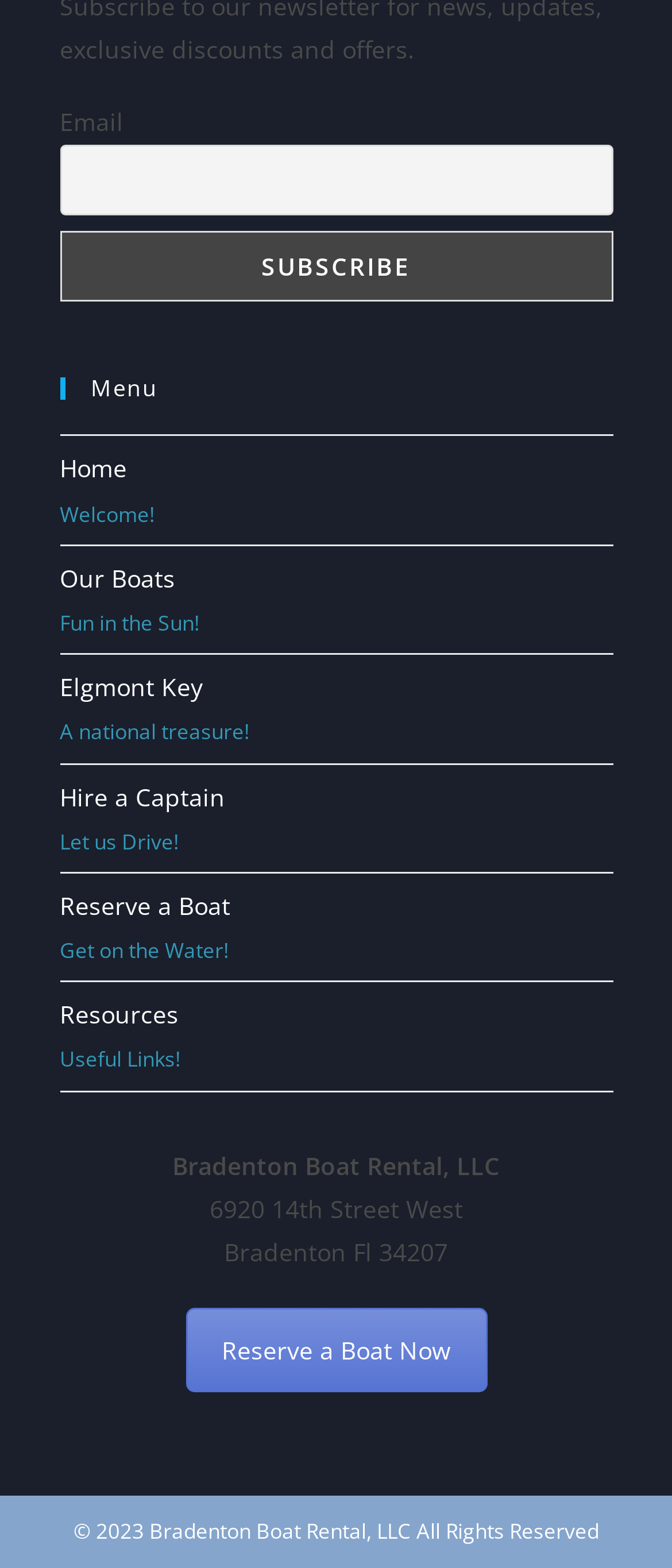Answer the following query with a single word or phrase:
What is the company name?

Bradenton Boat Rental, LLC